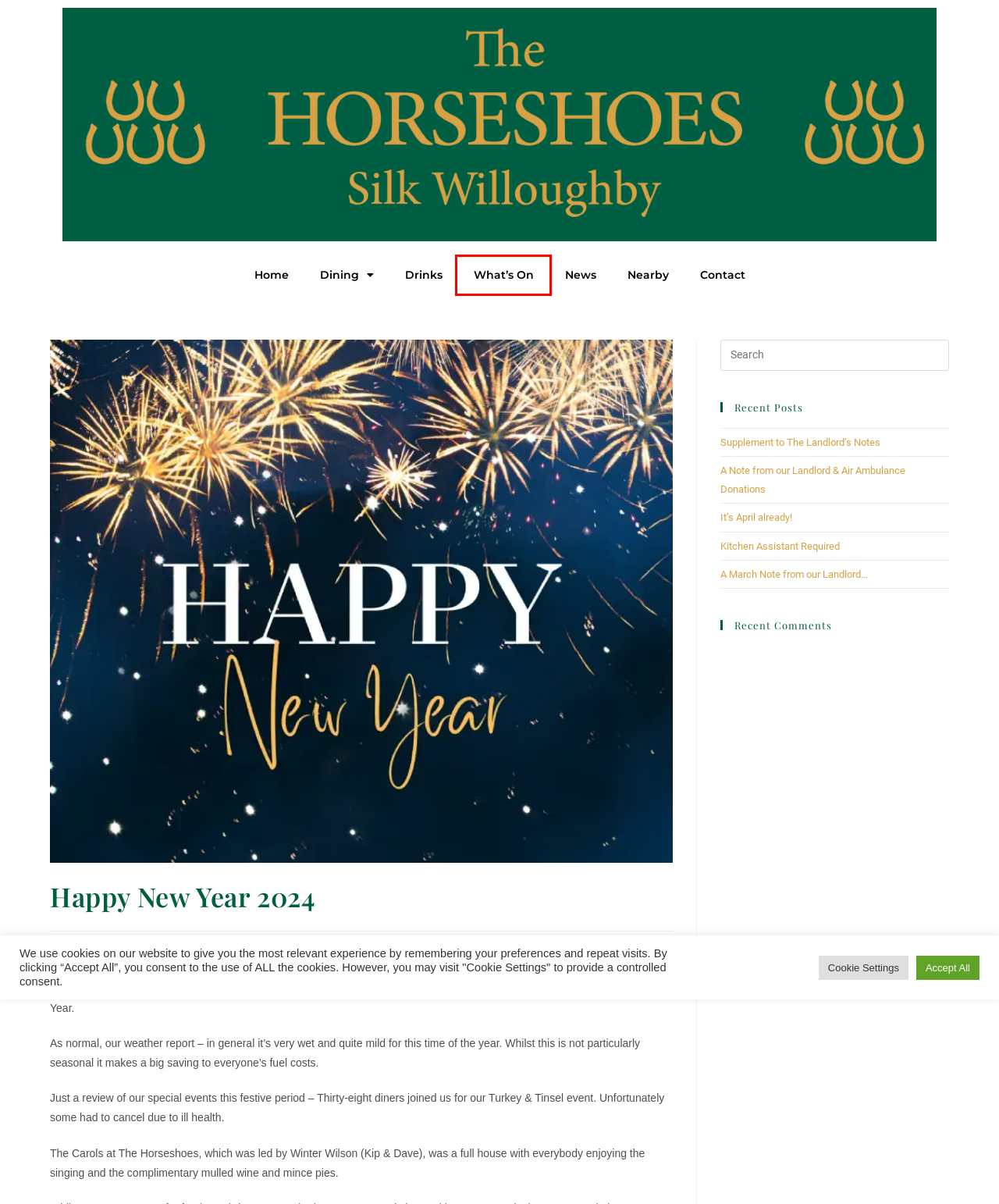You have been given a screenshot of a webpage, where a red bounding box surrounds a UI element. Identify the best matching webpage description for the page that loads after the element in the bounding box is clicked. Options include:
A. What’s On – The Horseshoes, Silk Willoughby – Pubs Near Sleaford
B. Contact – The Horseshoes, Silk Willoughby – Pubs Near Sleaford
C. It’s April already! – The Horseshoes, Silk Willoughby – Pubs Near Sleaford
D. Nearby – The Horseshoes, Silk Willoughby – Pubs Near Sleaford
E. A March Note from our Landlord… – The Horseshoes, Silk Willoughby – Pubs Near Sleaford
F. Supplement to The Landlord’s Notes – The Horseshoes, Silk Willoughby – Pubs Near Sleaford
G. News – The Horseshoes, Silk Willoughby – Pubs Near Sleaford
H. The Horseshoes, Silk Willoughby – Pubs Near Sleaford

A